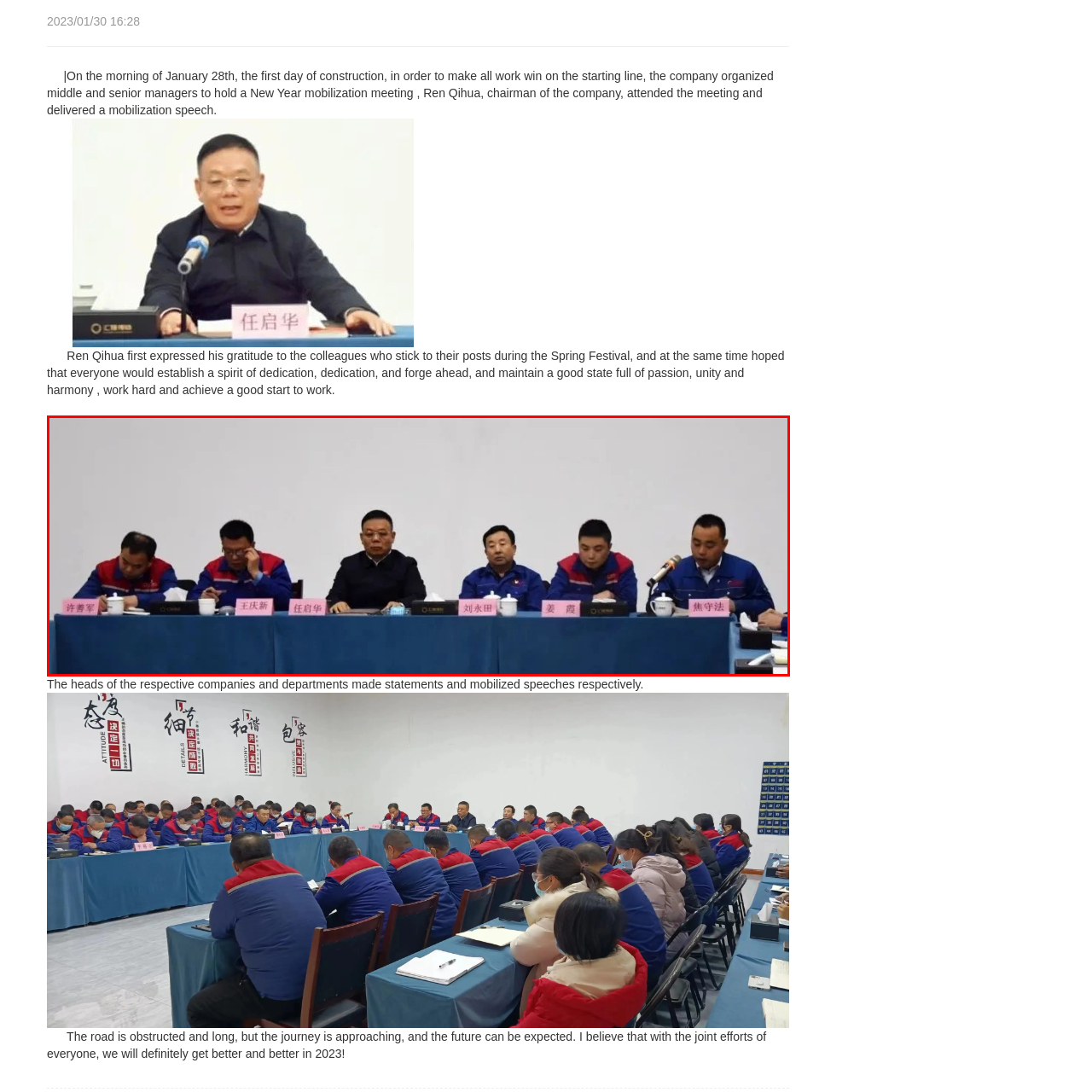Generate a thorough description of the part of the image enclosed by the red boundary.

The image captures a formal meeting setting held on January 28th, coinciding with the commencement of a significant construction project. In this gathering, senior management and middle managers are seen engaged in discussions, presumably focusing on strategic planning and mobilization efforts. The scene emphasizes a sense of professionalism and teamwork, as evident by the participants clad in coordinated uniforms. 

Seated at a long table adorned with a blue covering, the individuals exhibit varied expressions; some are taking notes while others are attentively listening, reflecting a culture of active participation. Prominently displayed in front of the men are paper nameplates that identify them, suggesting their roles within the organization. The atmosphere indicates a well-organized agenda, highlighted by the presence of tea cups, which adds to the decorum of the setting.

Ren Qihua, the company's chairman, is recognized for his motivational speech, as he sets a tone of unity and dedication among the attendees, calling for a collaborative effort towards achieving the project's objectives. This meeting represents an important step in fostering teamwork and momentum as the company embarks on its new endeavors for the year ahead.